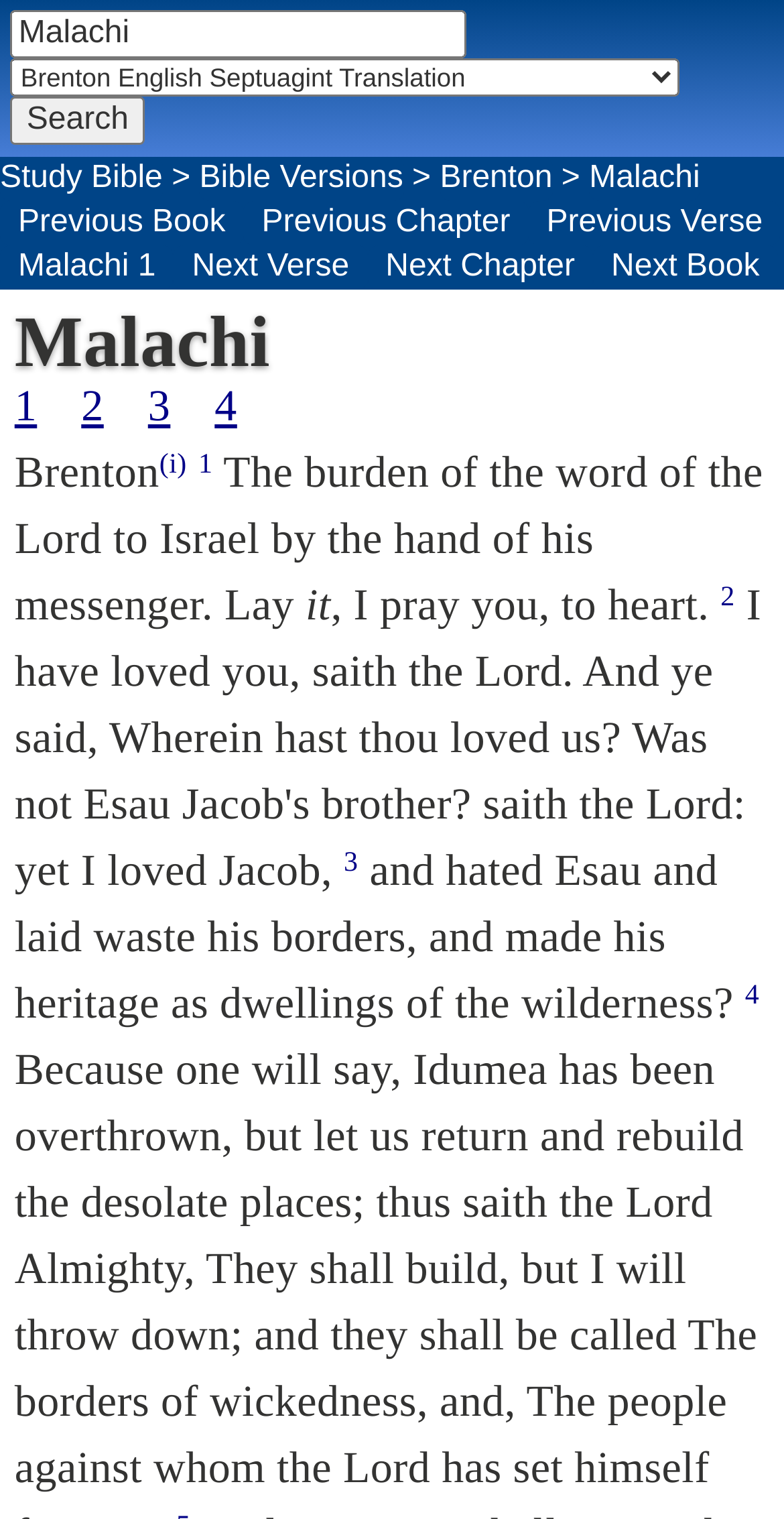Identify the bounding box of the HTML element described here: "English Version". Provide the coordinates as four float numbers between 0 and 1: [left, top, right, bottom].

None